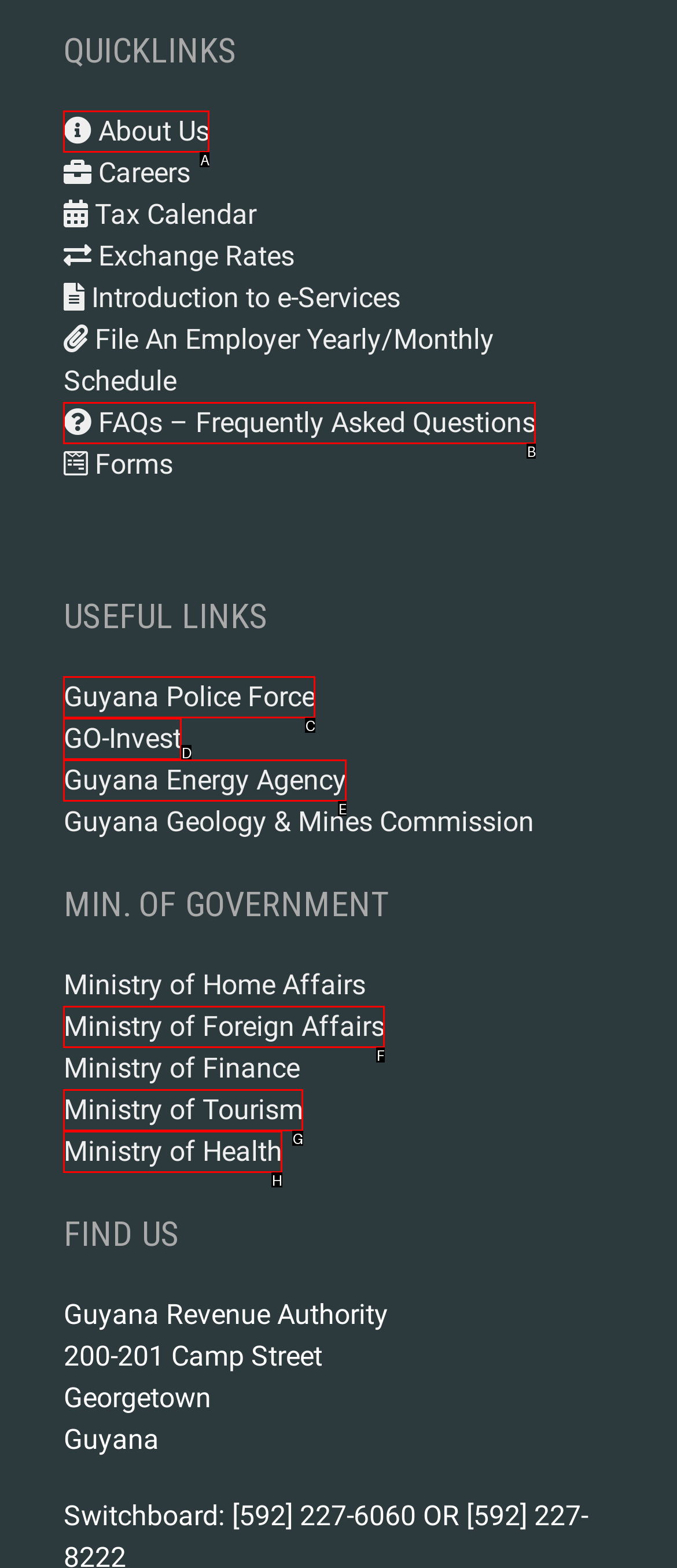Identify the option that best fits this description: GO-Invest
Answer with the appropriate letter directly.

D